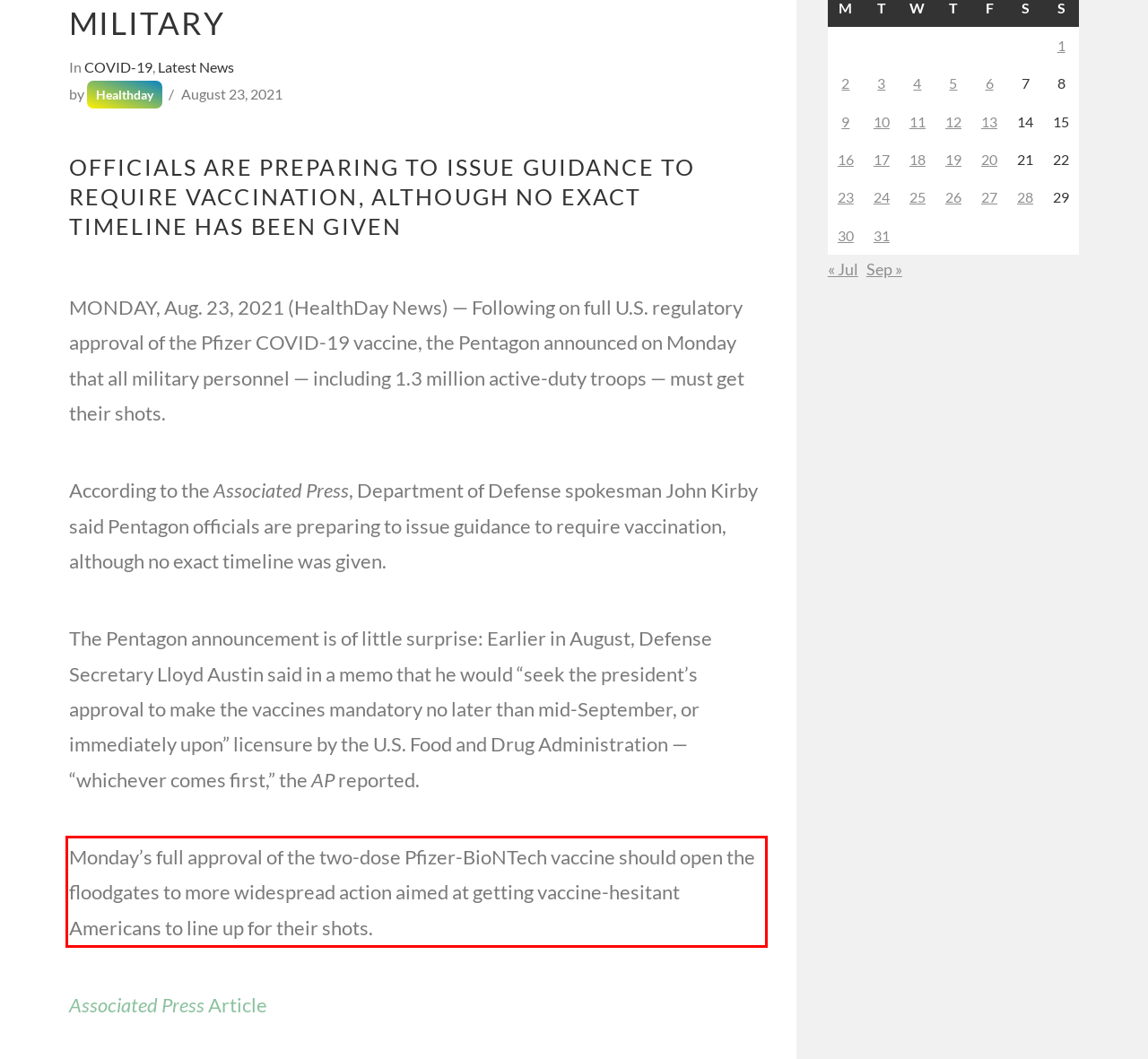Please extract the text content within the red bounding box on the webpage screenshot using OCR.

Monday’s full approval of the two-dose Pfizer-BioNTech vaccine should open the floodgates to more widespread action aimed at getting vaccine-hesitant Americans to line up for their shots.